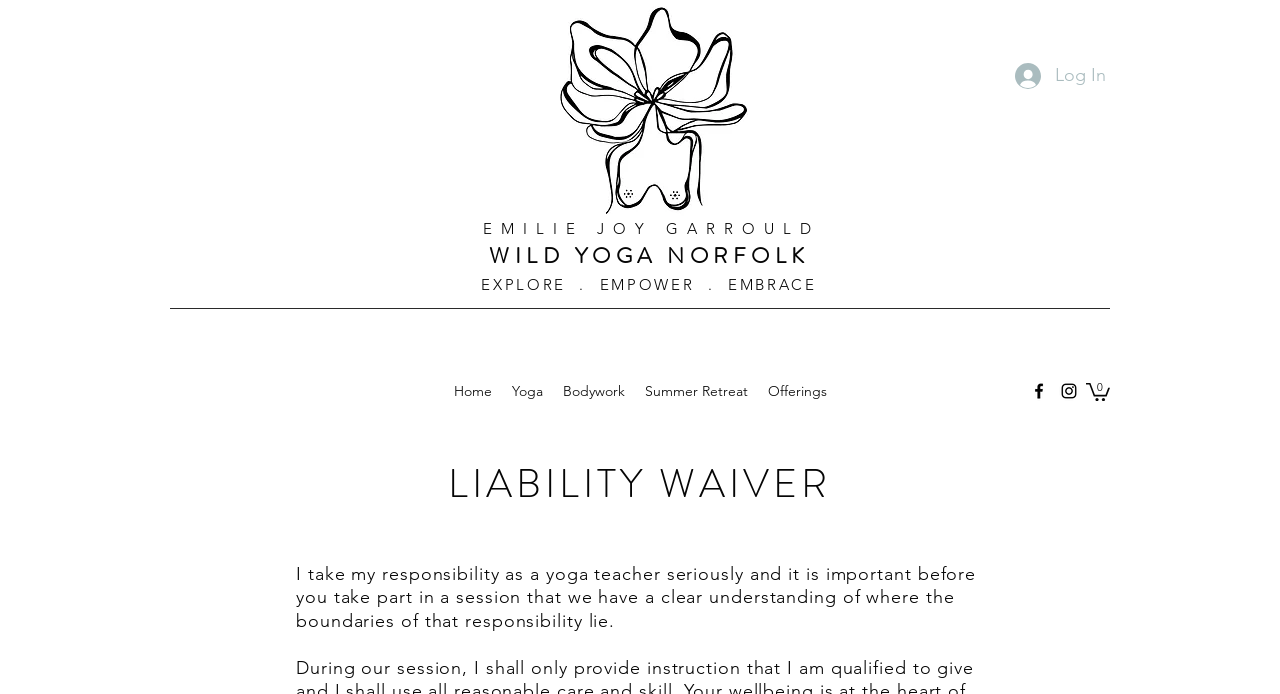Identify the bounding box coordinates of the area you need to click to perform the following instruction: "Read the Liability Waiver".

[0.132, 0.661, 0.866, 0.735]